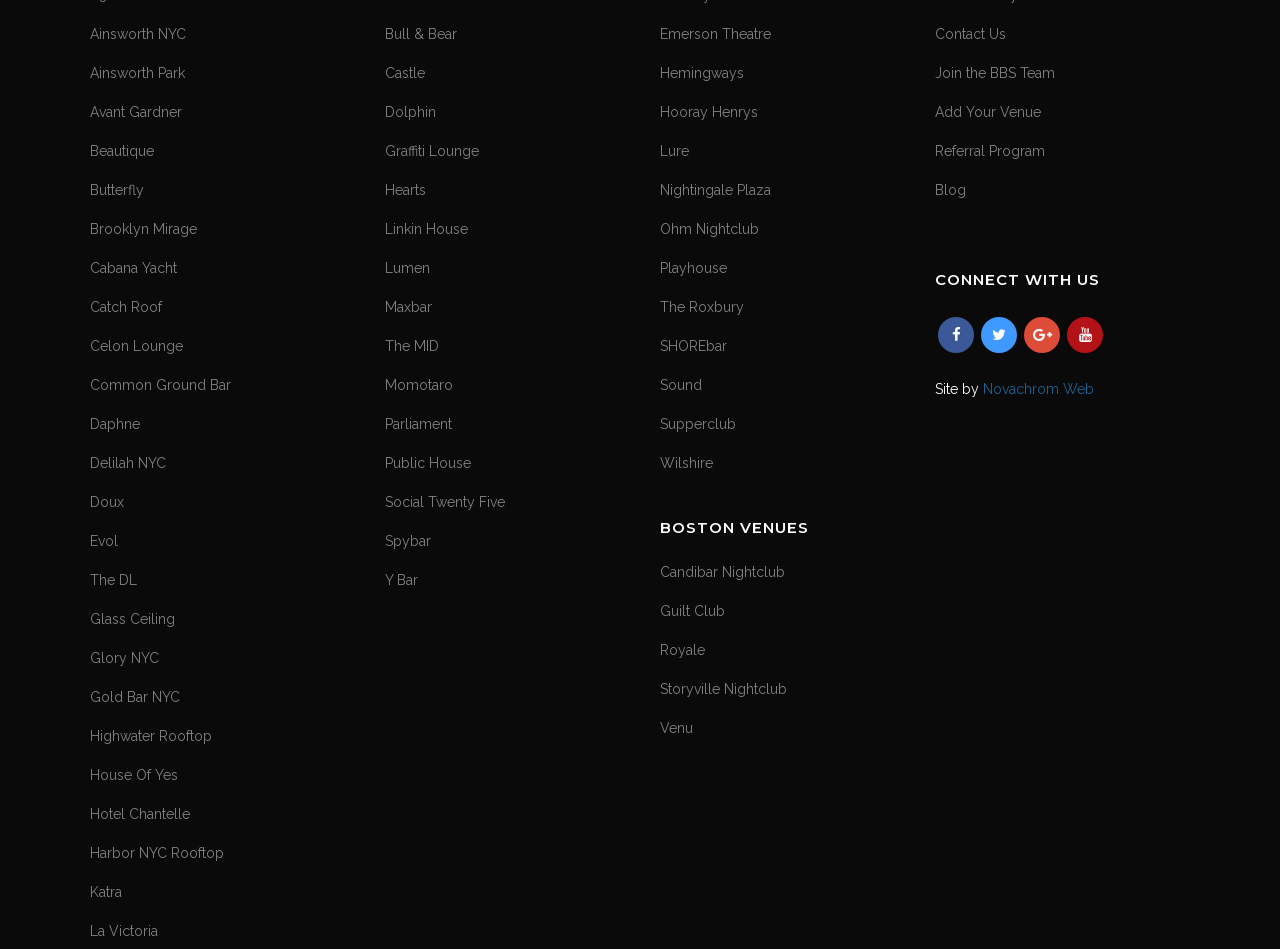Can you find the bounding box coordinates of the area I should click to execute the following instruction: "Follow on Facebook"?

[0.73, 0.343, 0.764, 0.36]